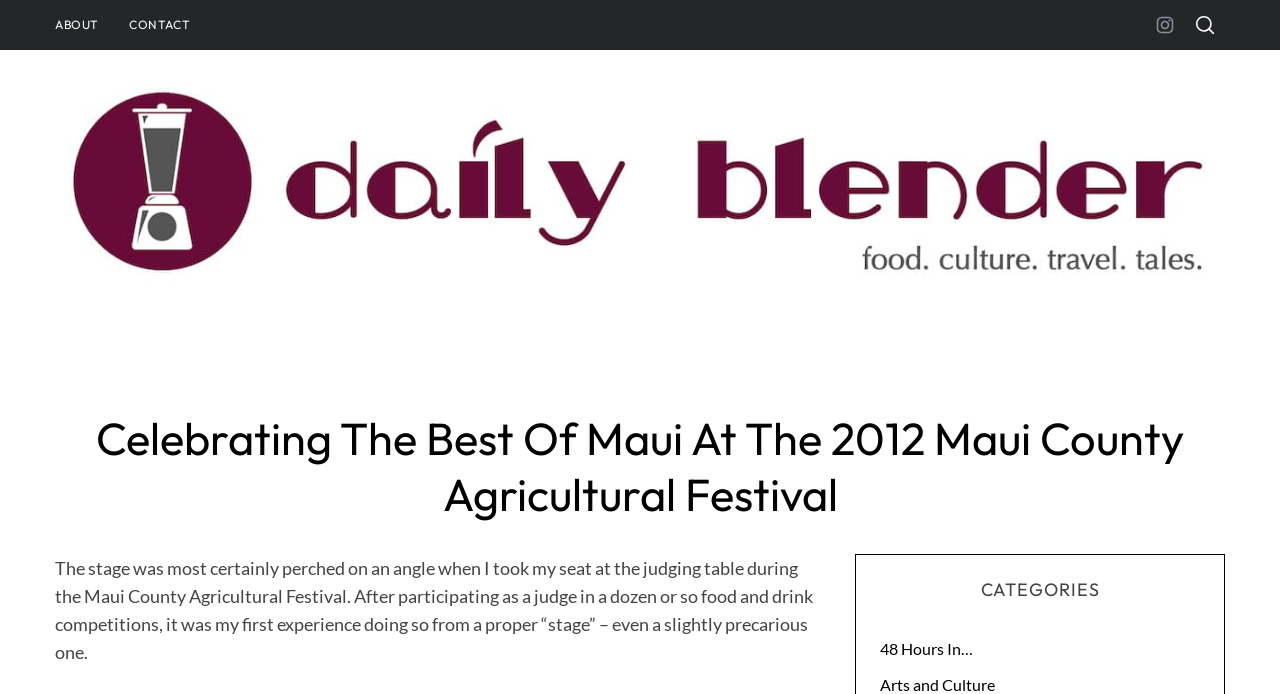Identify the bounding box of the UI element described as follows: "info@journey4.co.uk". Provide the coordinates as four float numbers in the range of 0 to 1 [left, top, right, bottom].

None